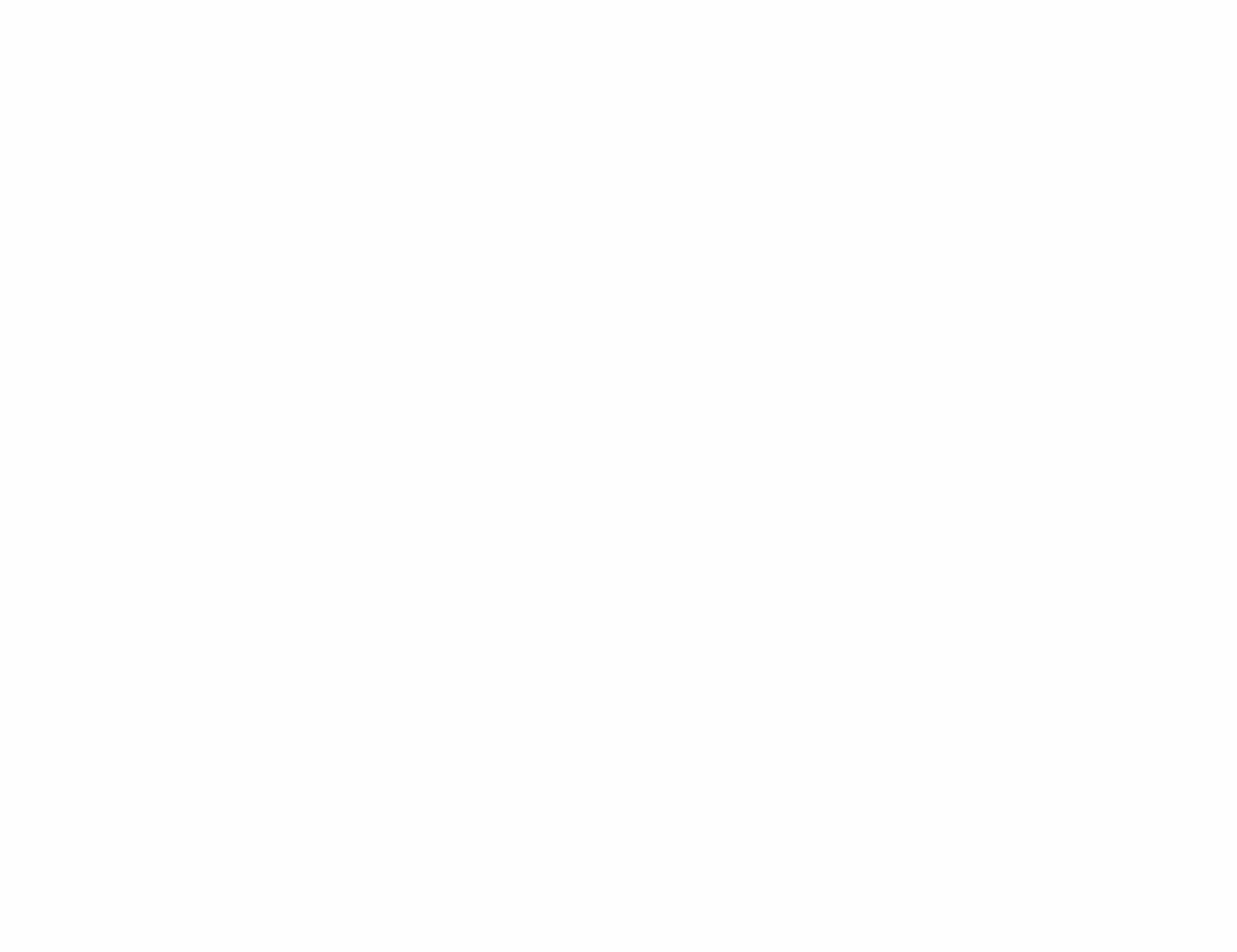Based on the element description, predict the bounding box coordinates (top-left x, top-left y, bottom-right x, bottom-right y) for the UI element in the screenshot: post@alrekhelseklynge.no

[0.365, 0.222, 0.562, 0.249]